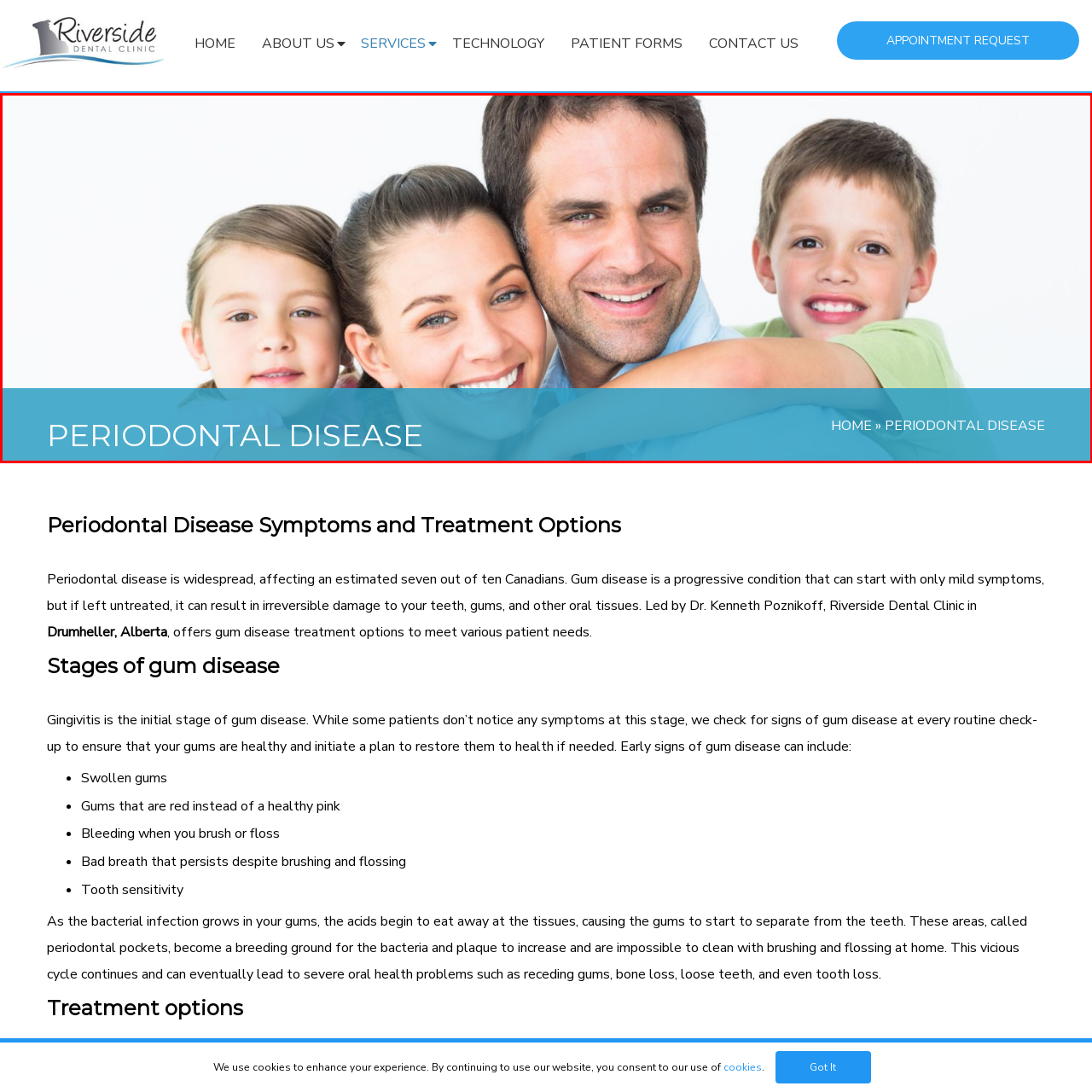Direct your attention to the image contained by the red frame and provide a detailed response to the following question, utilizing the visual data from the image:
What is the topic of the website?

I analyzed the image and noticed the turquoise banner displaying the words 'PERIODONTAL DISEASE', which indicates that the website is related to periodontal disease treatment. Additionally, the navigational links below the banner suggest that the section is part of a larger website dedicated to this topic.